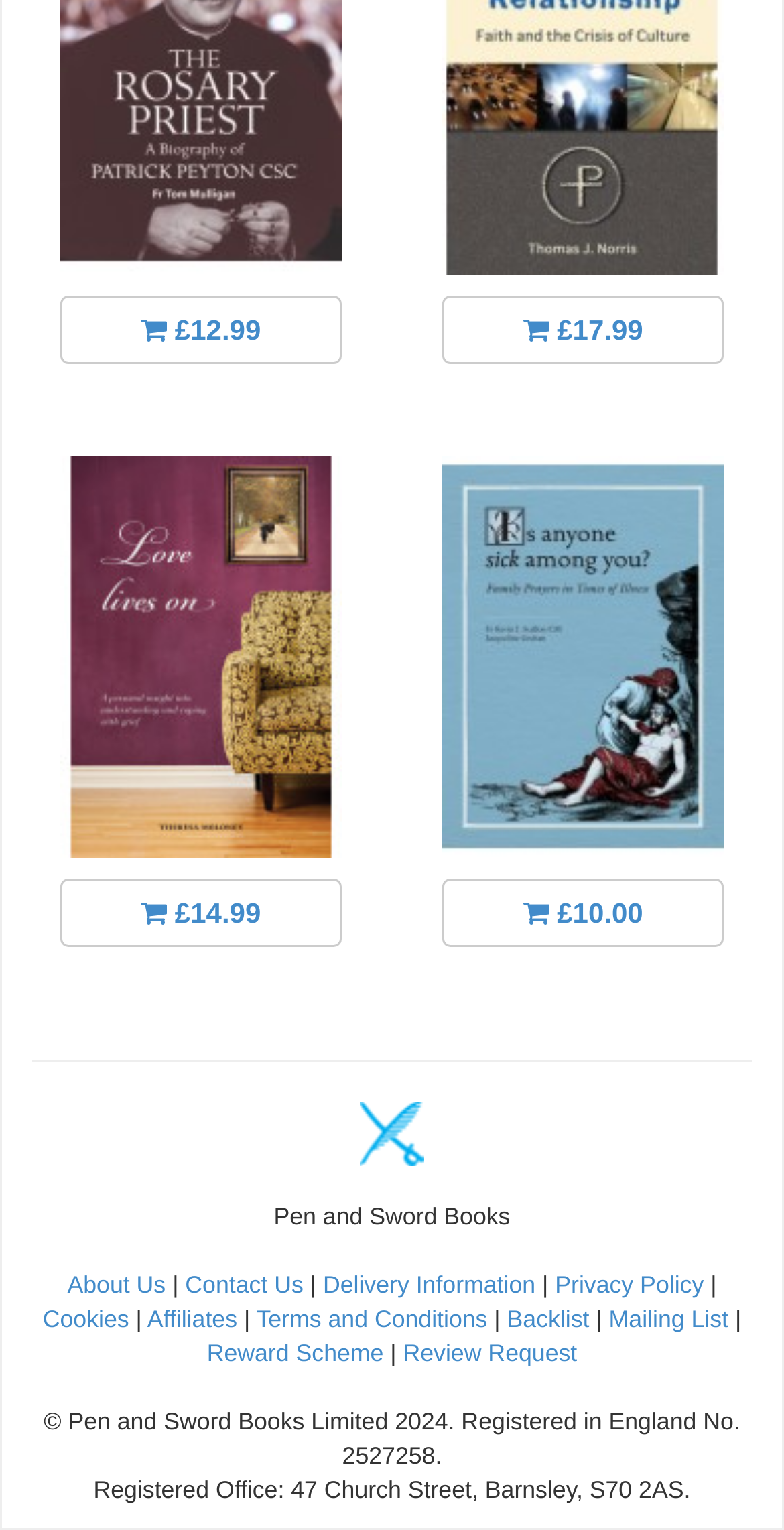Please provide a detailed answer to the question below based on the screenshot: 
What is the registration number of the company?

I found the registration number by looking at the static text element with the text '© Pen and Sword Books Limited 2024. Registered in England No. 2527258.' The registration number is 2527258.